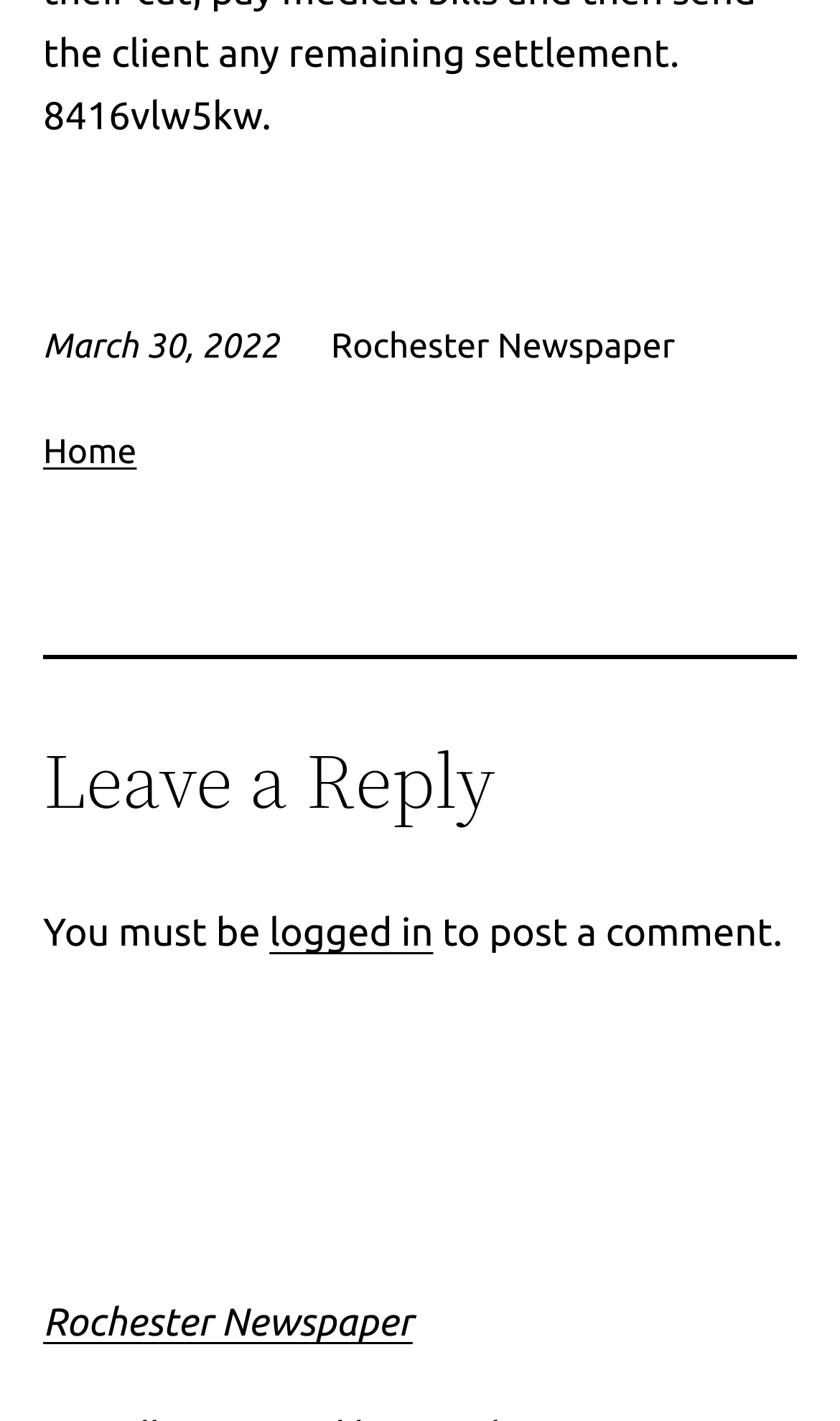What is required to post a comment?
Provide an in-depth and detailed answer to the question.

The requirement to post a comment is mentioned in the middle of the webpage, as a static text element, which is a child of the root element, and it says 'You must be logged in to post a comment'.